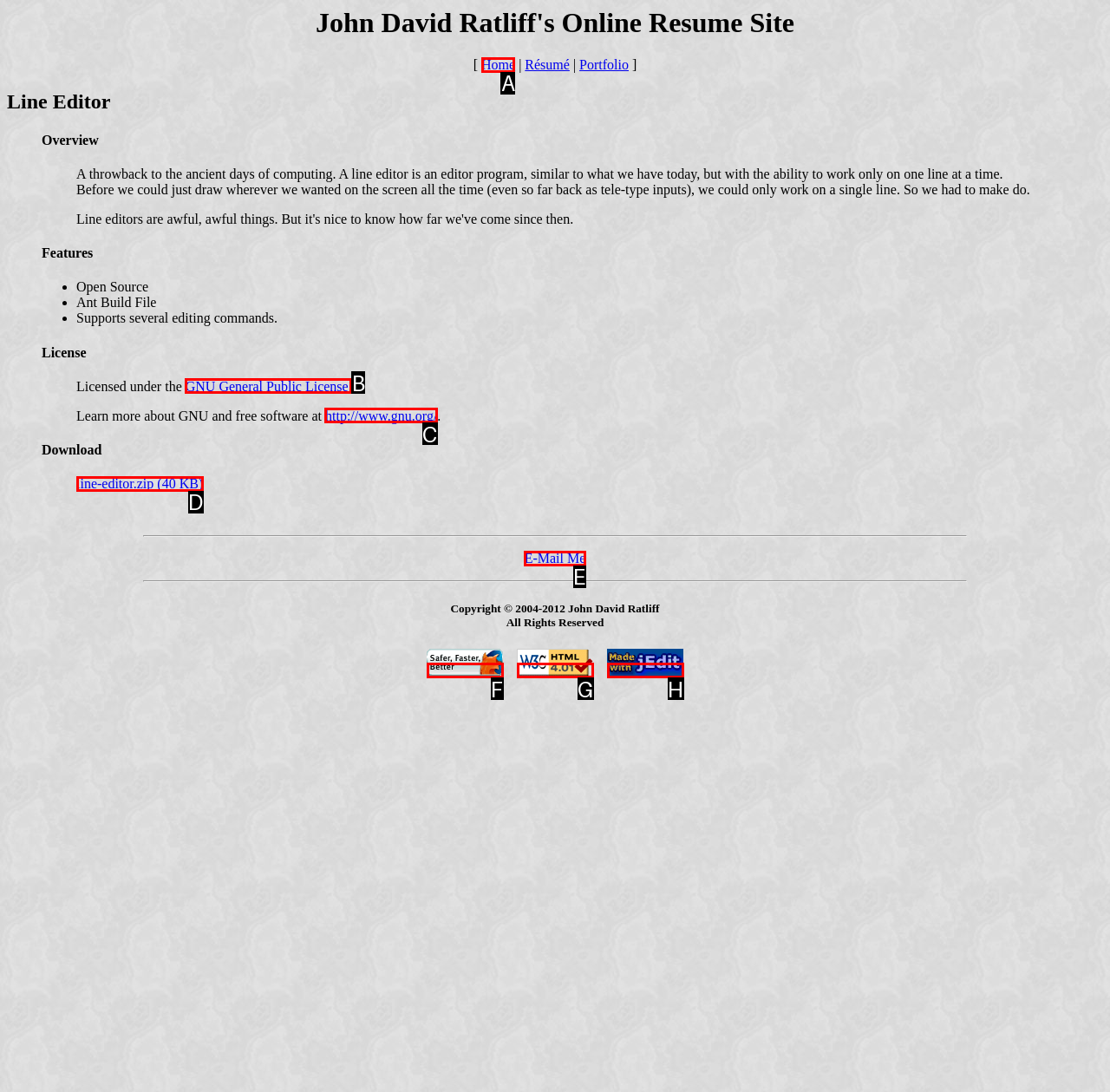Determine which HTML element should be clicked to carry out the following task: Click on the 'Home' link Respond with the letter of the appropriate option.

A